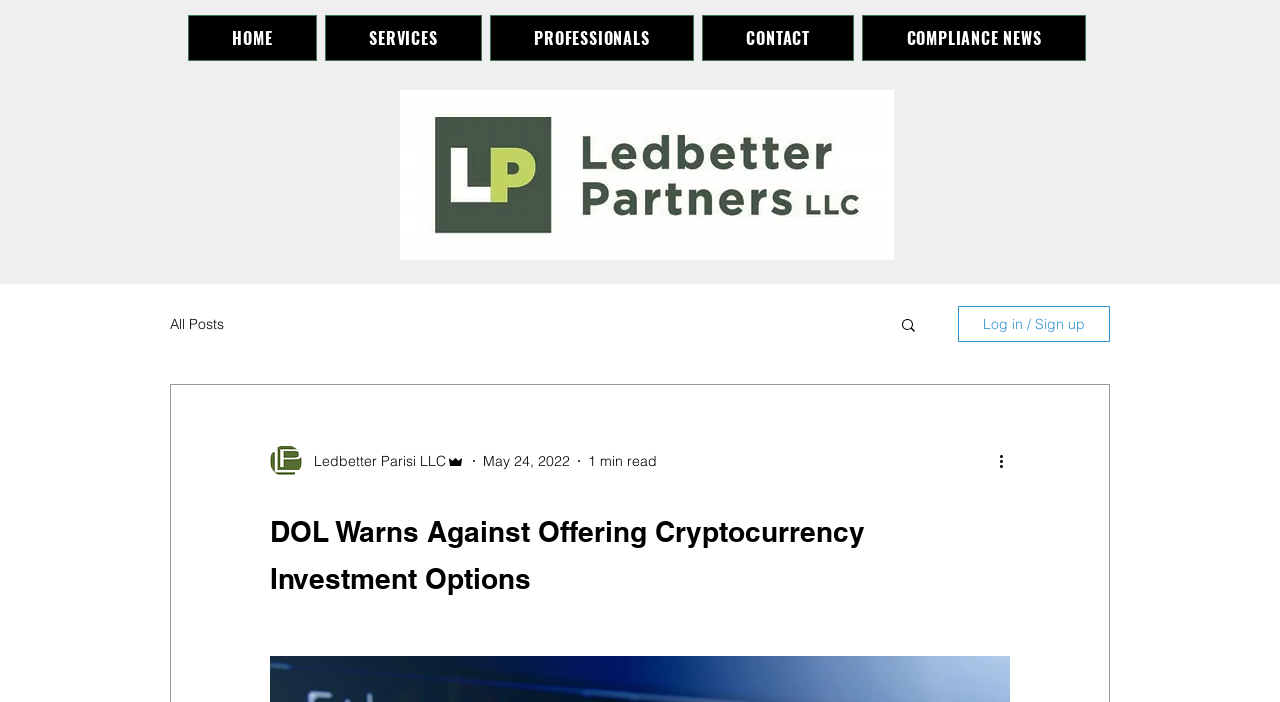Determine the bounding box coordinates of the UI element described below. Use the format (top-left x, top-left y, bottom-right x, bottom-right y) with floating point numbers between 0 and 1: Log in / Sign up

[0.748, 0.436, 0.867, 0.487]